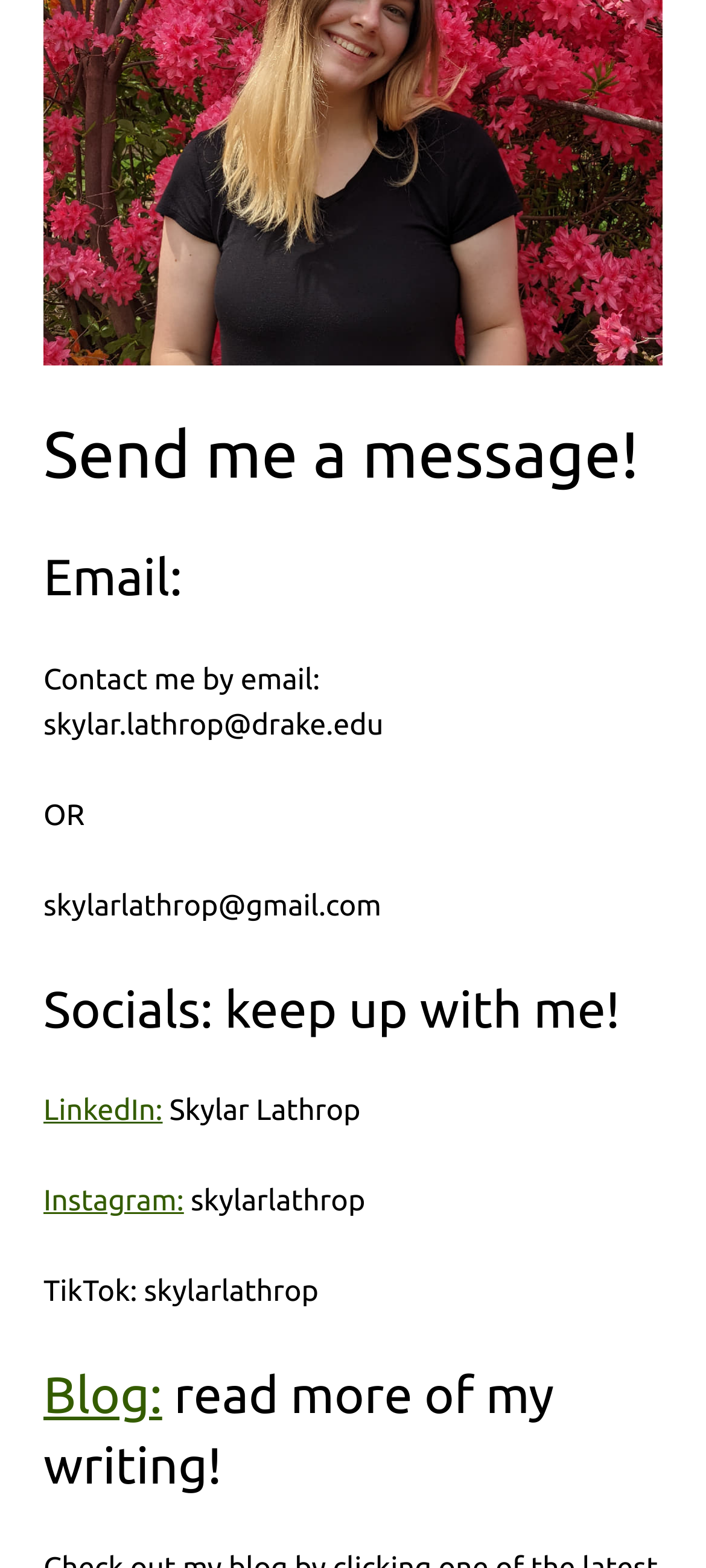Locate the bounding box of the UI element based on this description: "Instagram:". Provide four float numbers between 0 and 1 as [left, top, right, bottom].

[0.062, 0.756, 0.26, 0.777]